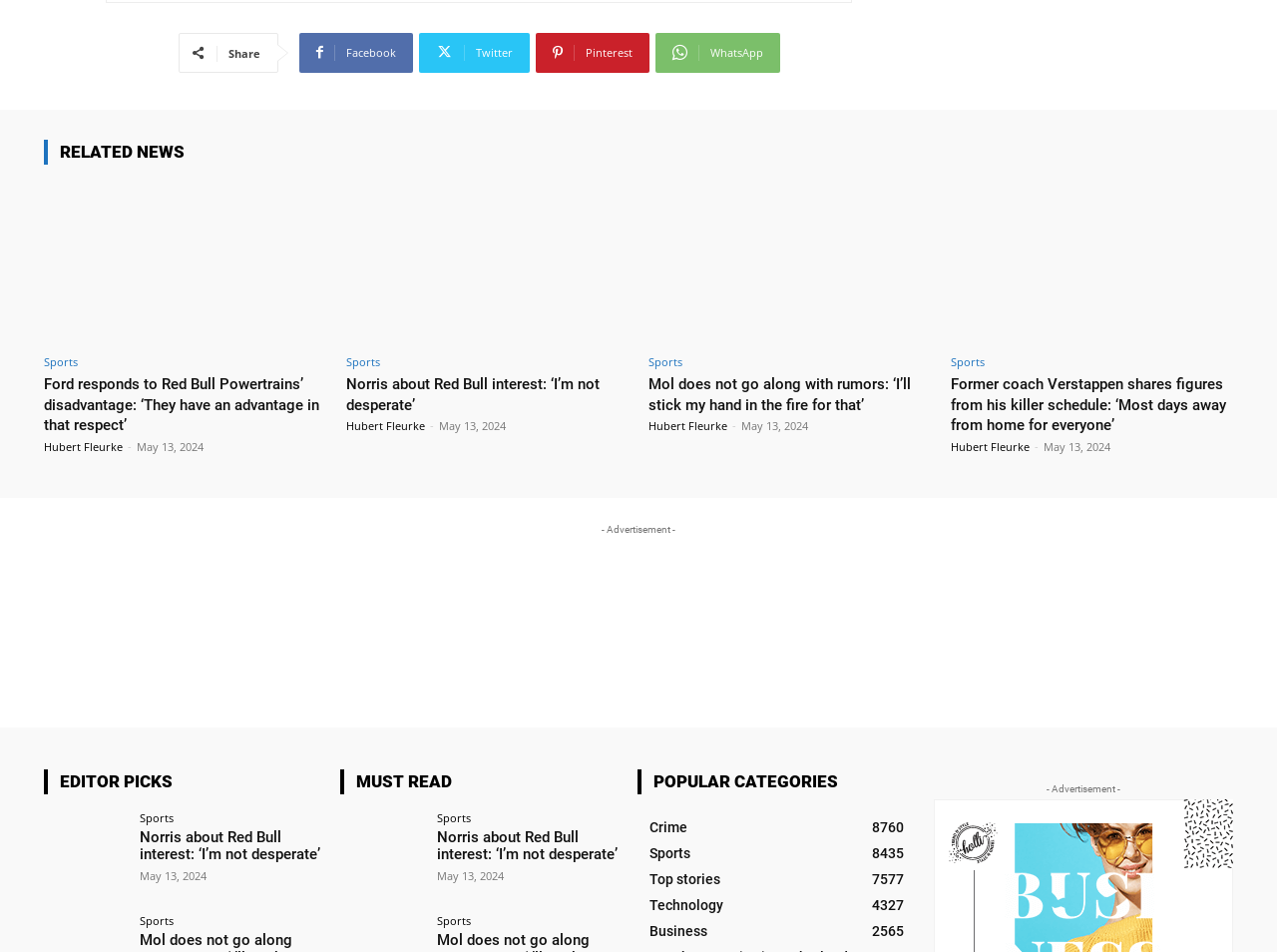Locate the bounding box coordinates of the area you need to click to fulfill this instruction: 'Check out the sports section'. The coordinates must be in the form of four float numbers ranging from 0 to 1: [left, top, right, bottom].

[0.034, 0.374, 0.061, 0.386]